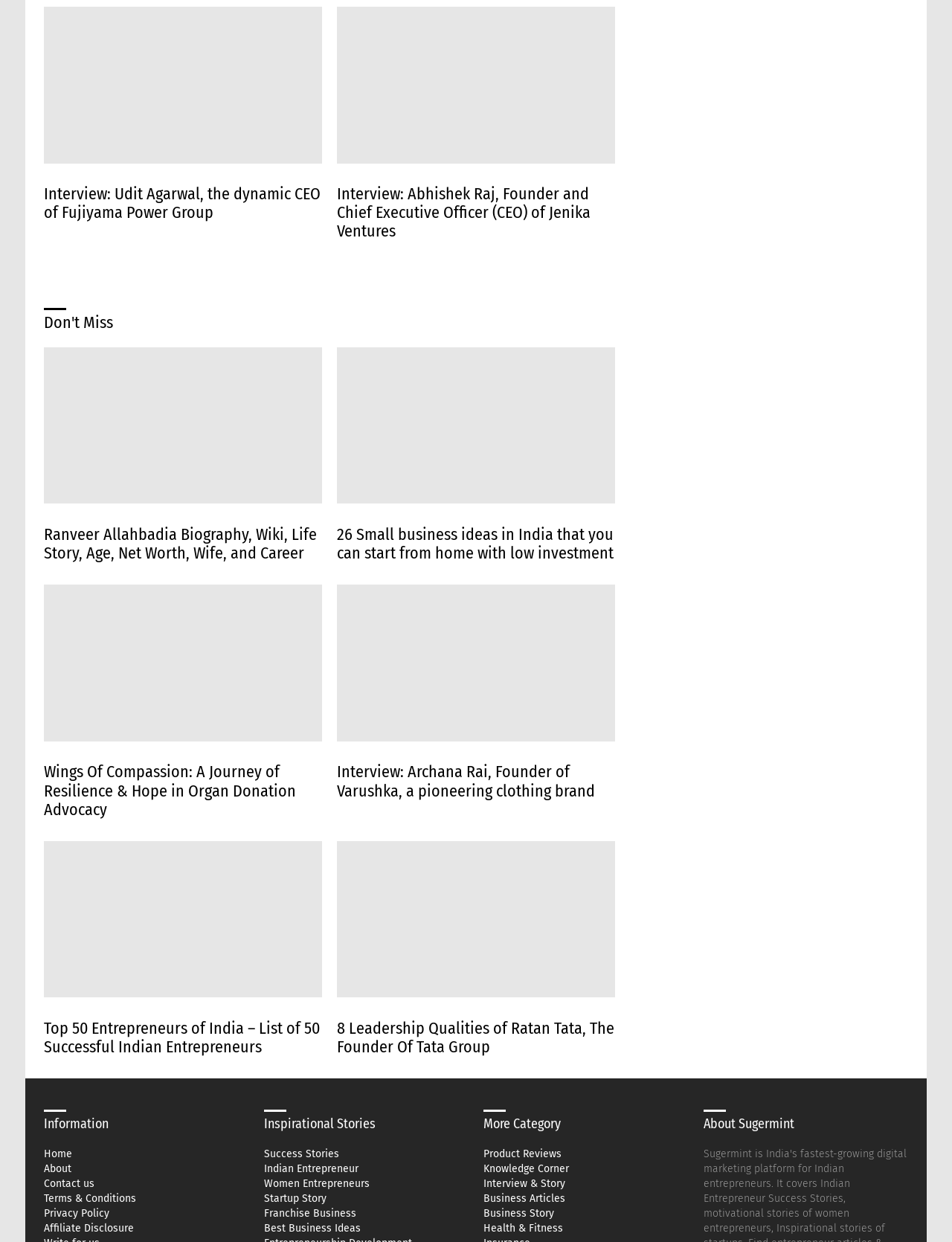Locate the bounding box of the user interface element based on this description: "Health & Fitness".

[0.508, 0.984, 0.723, 0.994]